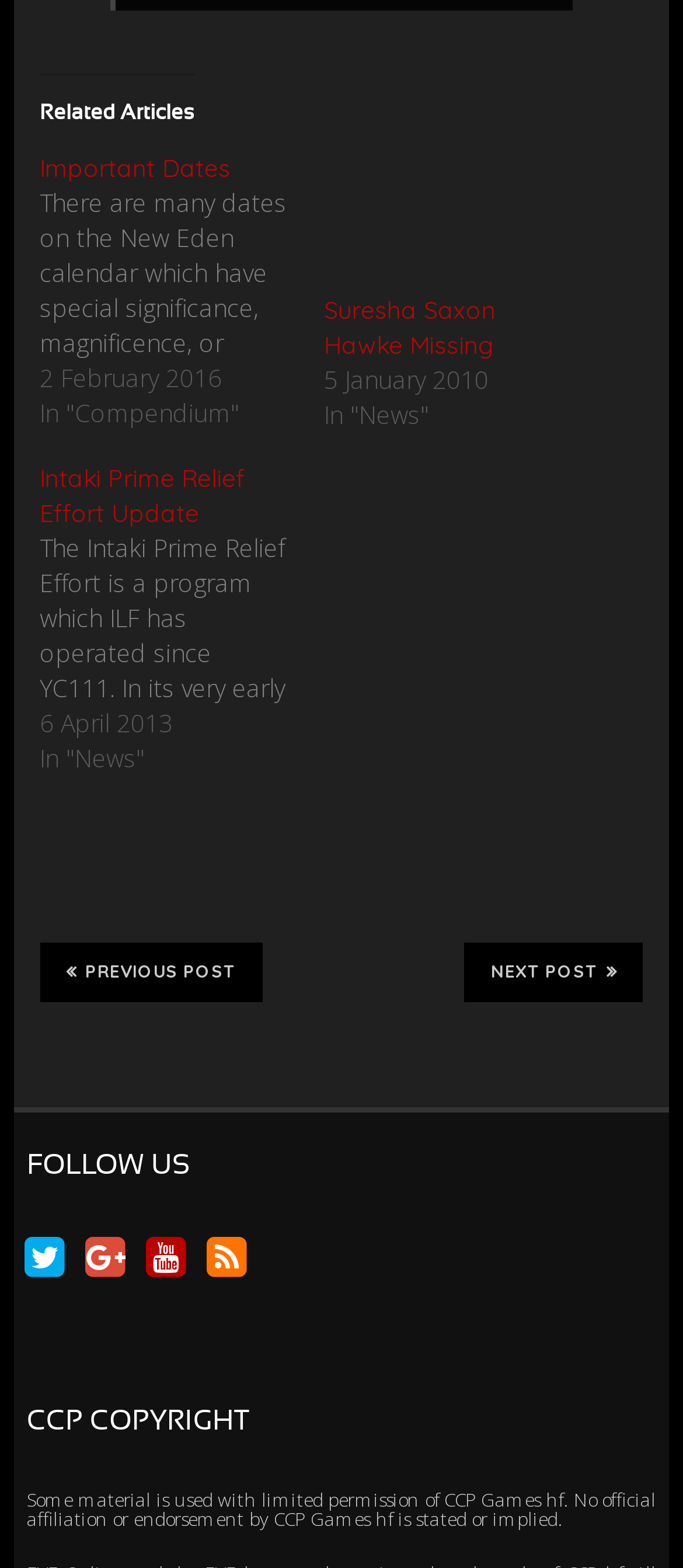Locate the UI element described by Previous Post in the provided webpage screenshot. Return the bounding box coordinates in the format (top-left x, top-left y, bottom-right x, bottom-right y), ensuring all values are between 0 and 1.

[0.058, 0.602, 0.384, 0.639]